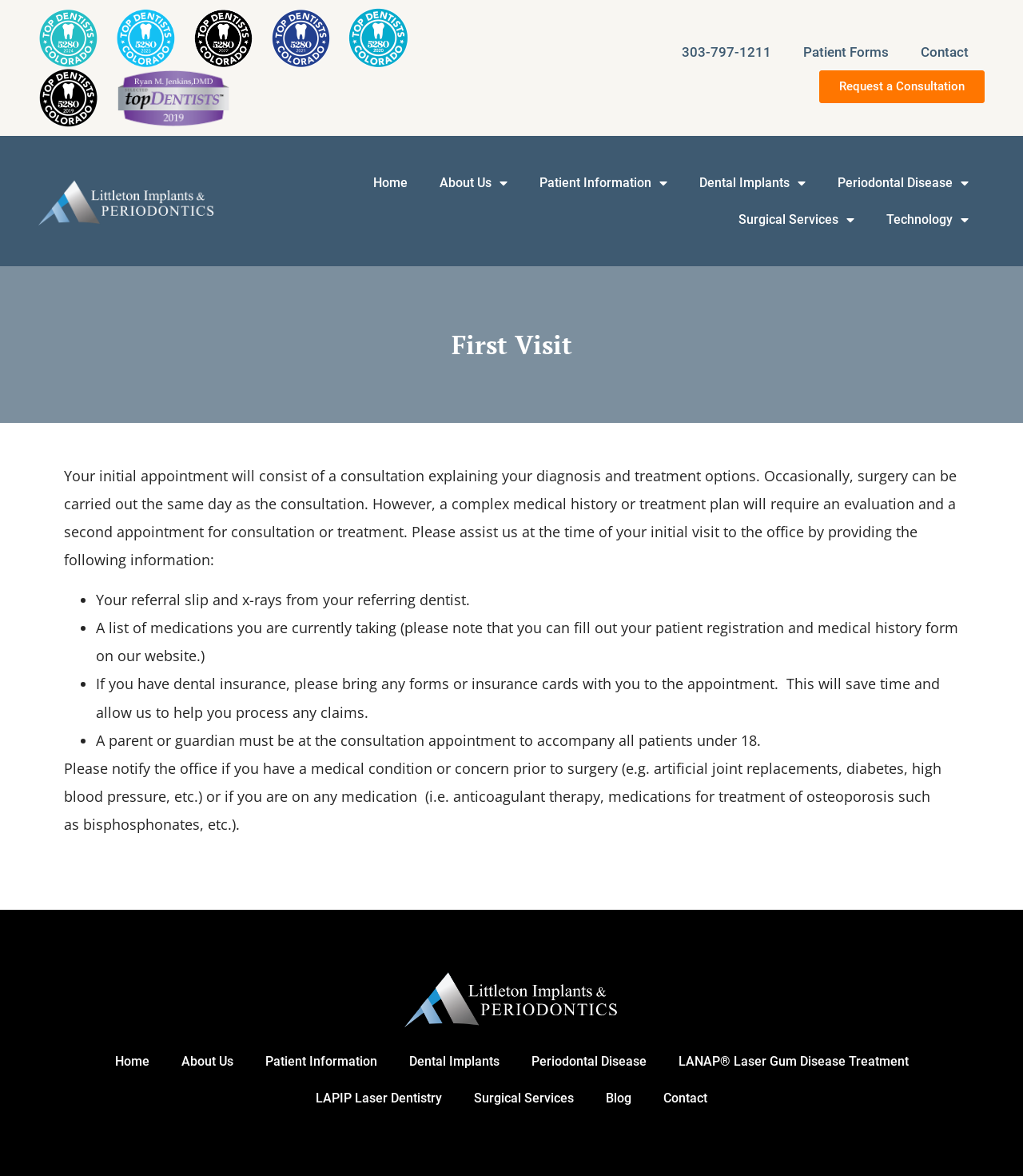Find the UI element described as: "LANAP® Laser Gum Disease Treatment" and predict its bounding box coordinates. Ensure the coordinates are four float numbers between 0 and 1, [left, top, right, bottom].

[0.647, 0.887, 0.904, 0.919]